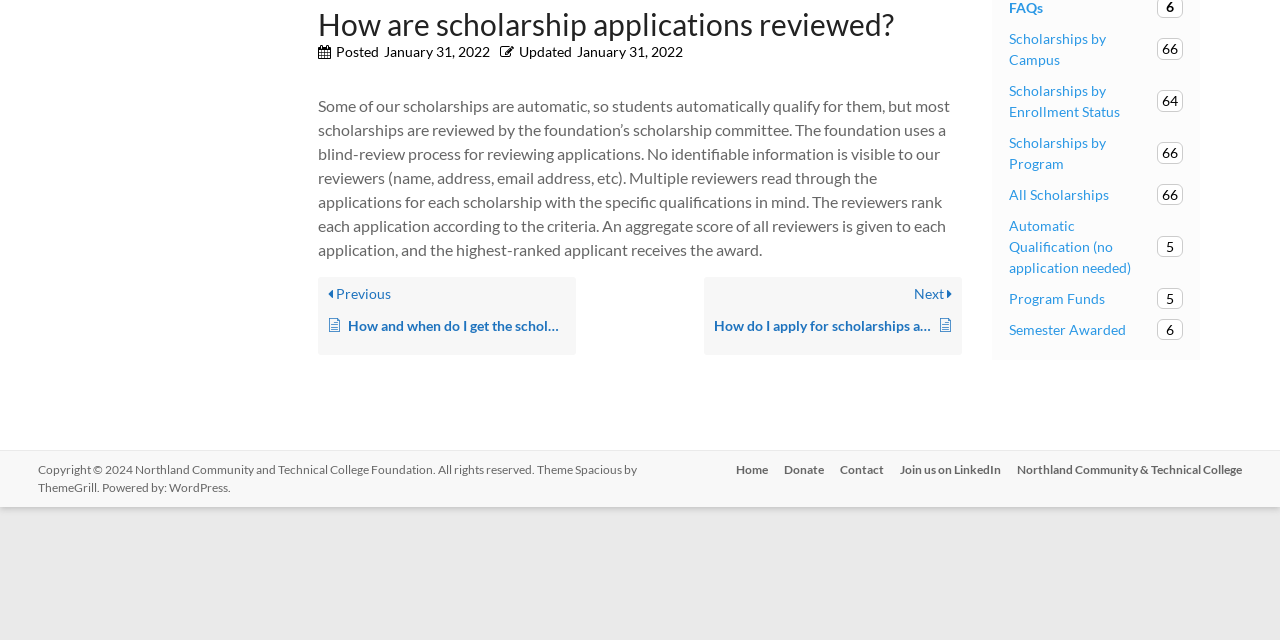Identify the bounding box for the UI element that is described as follows: "Northland Community & Technical College".

[0.782, 0.72, 0.97, 0.753]